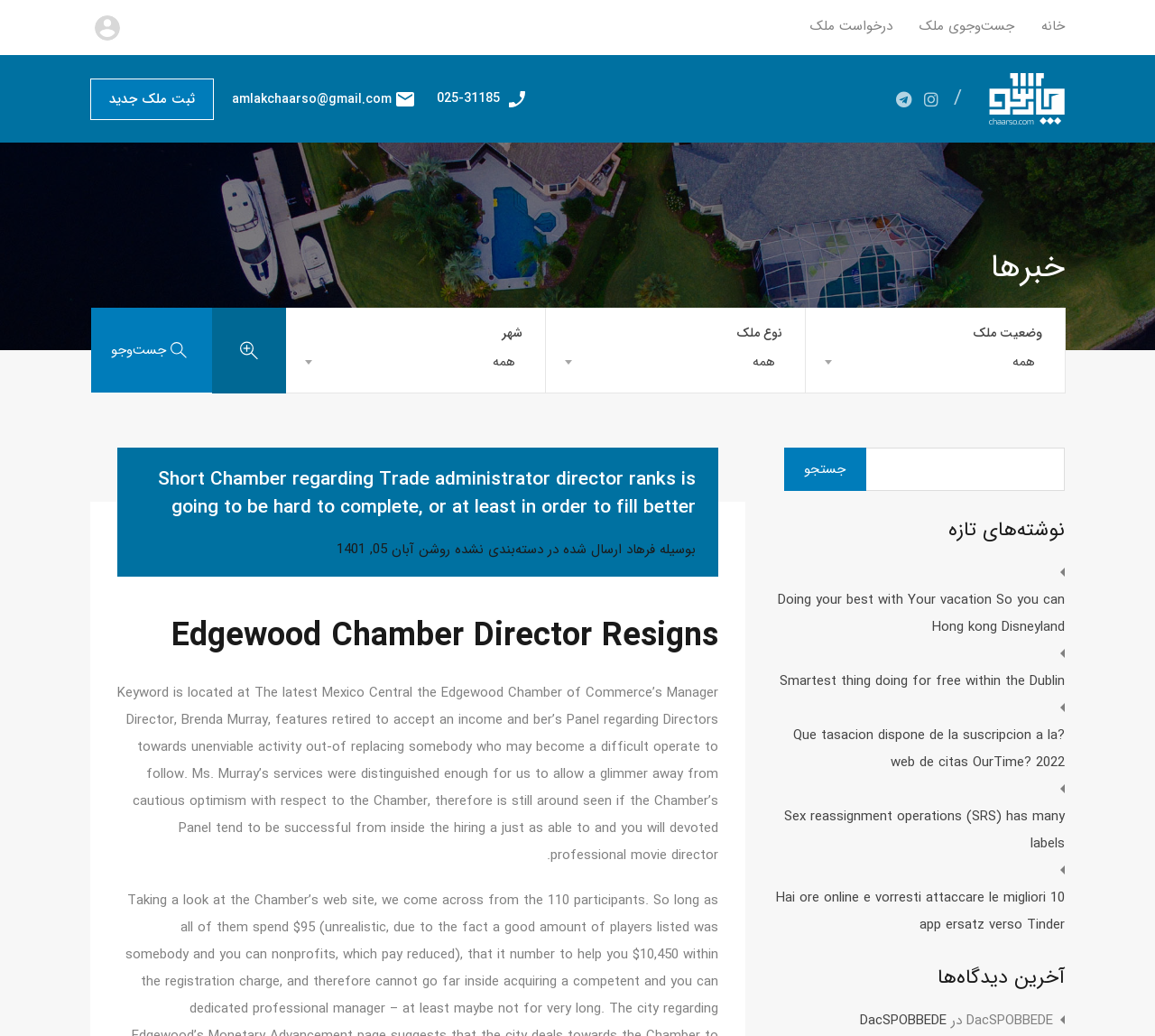From the given element description: "parent_node: جستجو برای: value="جستجو"", find the bounding box for the UI element. Provide the coordinates as four float numbers between 0 and 1, in the order [left, top, right, bottom].

[0.679, 0.432, 0.75, 0.473]